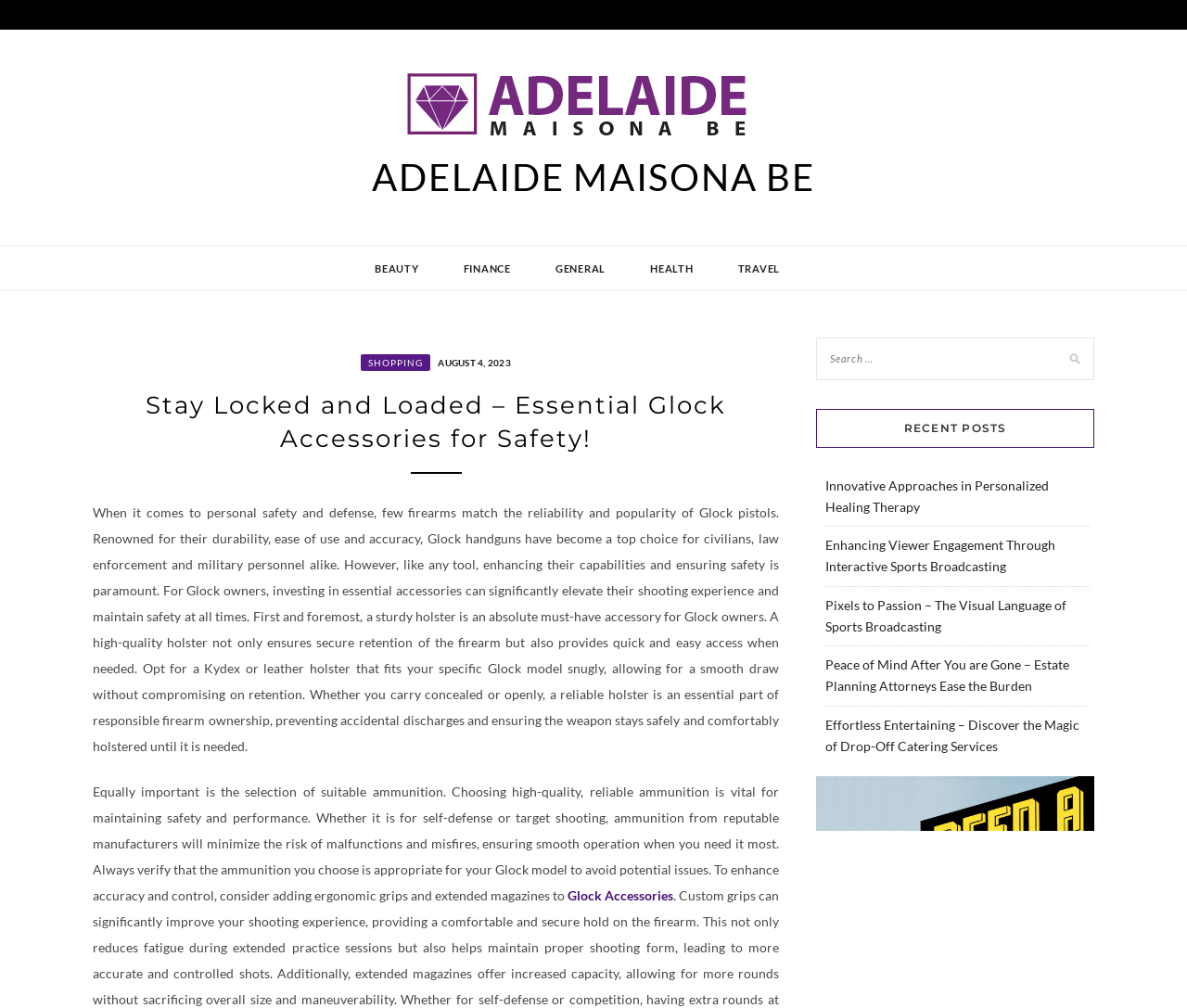Could you determine the bounding box coordinates of the clickable element to complete the instruction: "Read the 'Stay Locked and Loaded – Essential Glock Accessories for Safety!' article"? Provide the coordinates as four float numbers between 0 and 1, i.e., [left, top, right, bottom].

[0.078, 0.385, 0.656, 0.452]